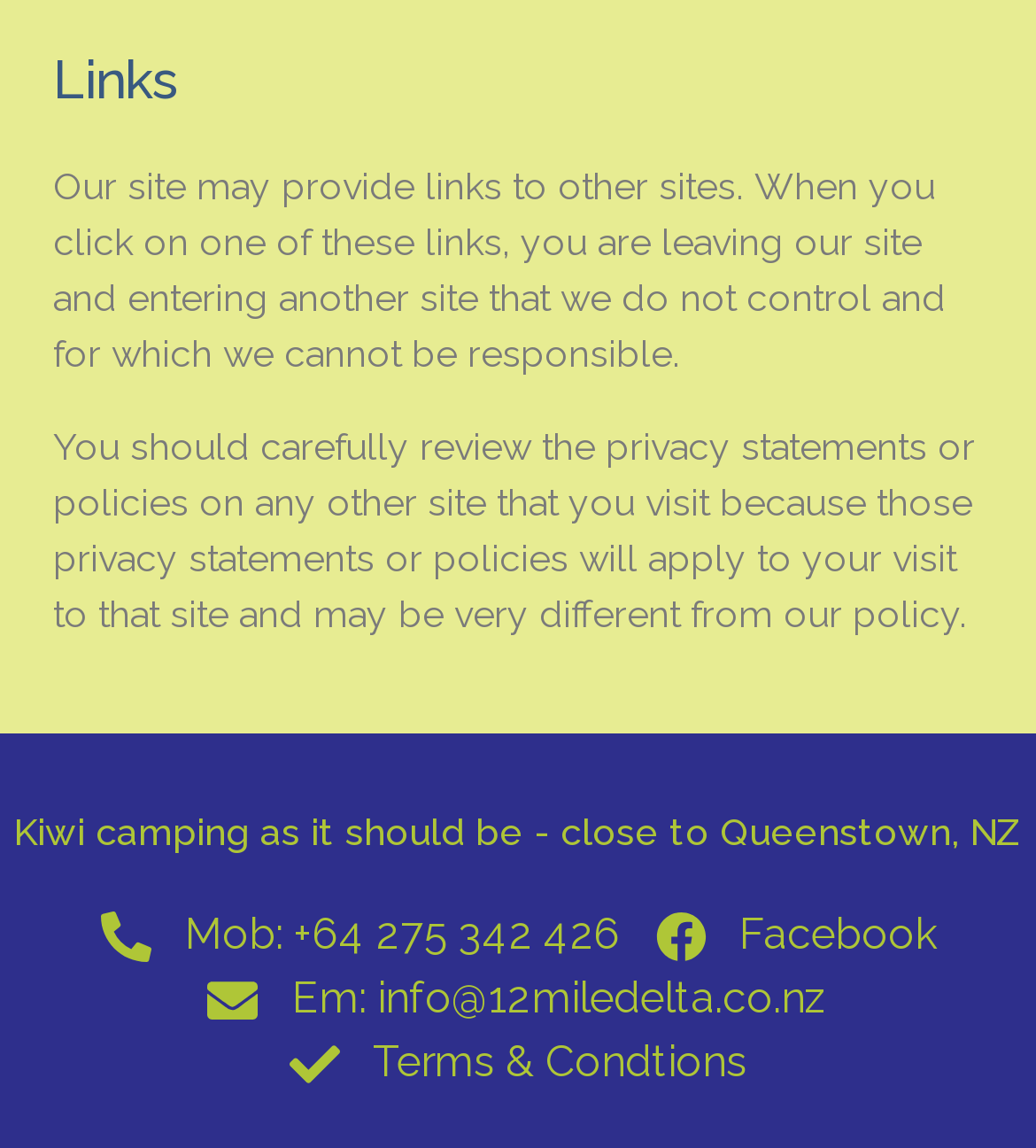Determine the bounding box coordinates (top-left x, top-left y, bottom-right x, bottom-right y) of the UI element described in the following text: Mob: +64 275 342 426

[0.097, 0.788, 0.599, 0.843]